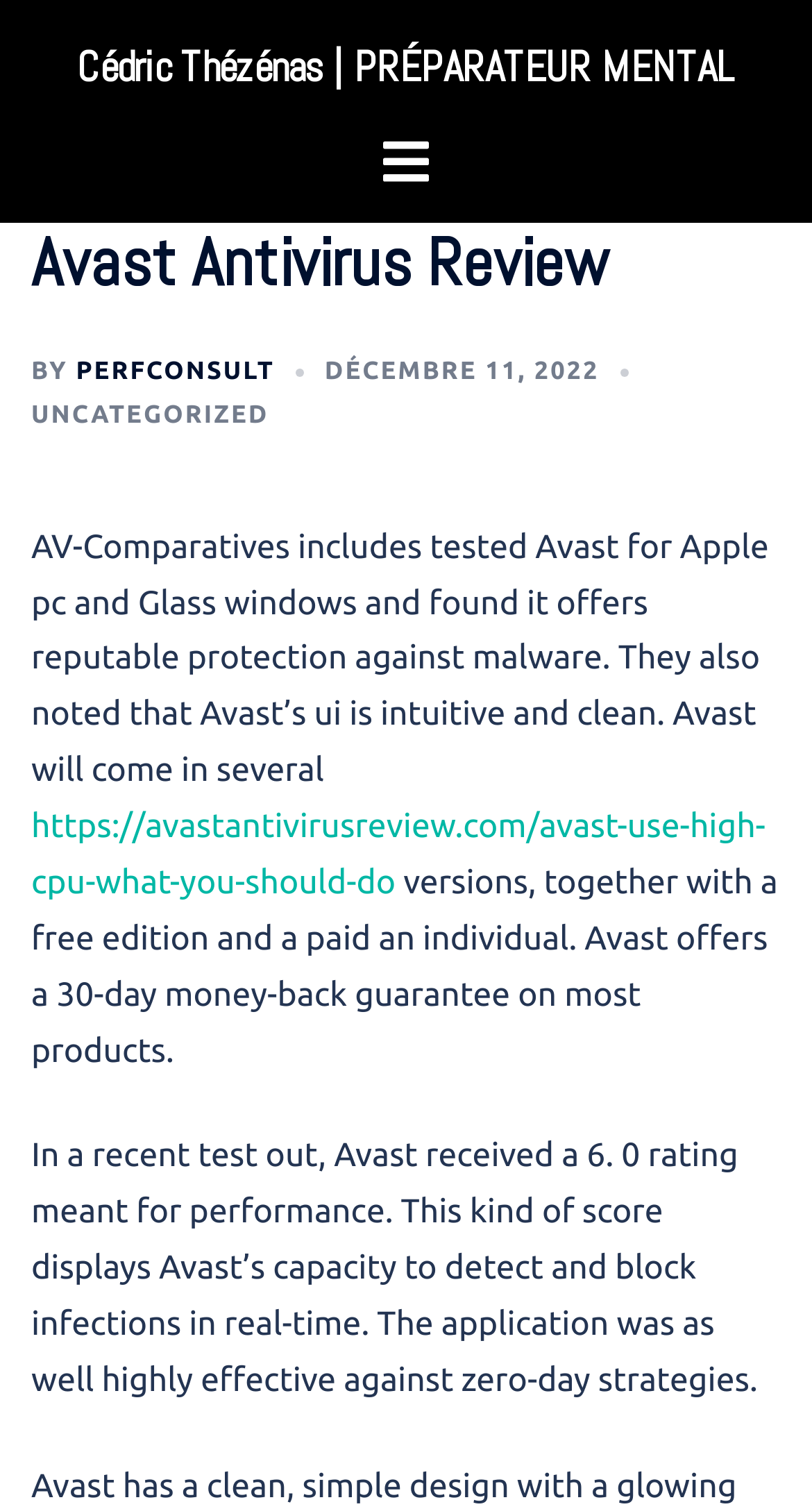What is the name of the author?
Refer to the image and give a detailed response to the question.

The author's name is mentioned in the heading 'Cédric Thézénas | PRÉPARATEUR MENTAL' at the top of the webpage.